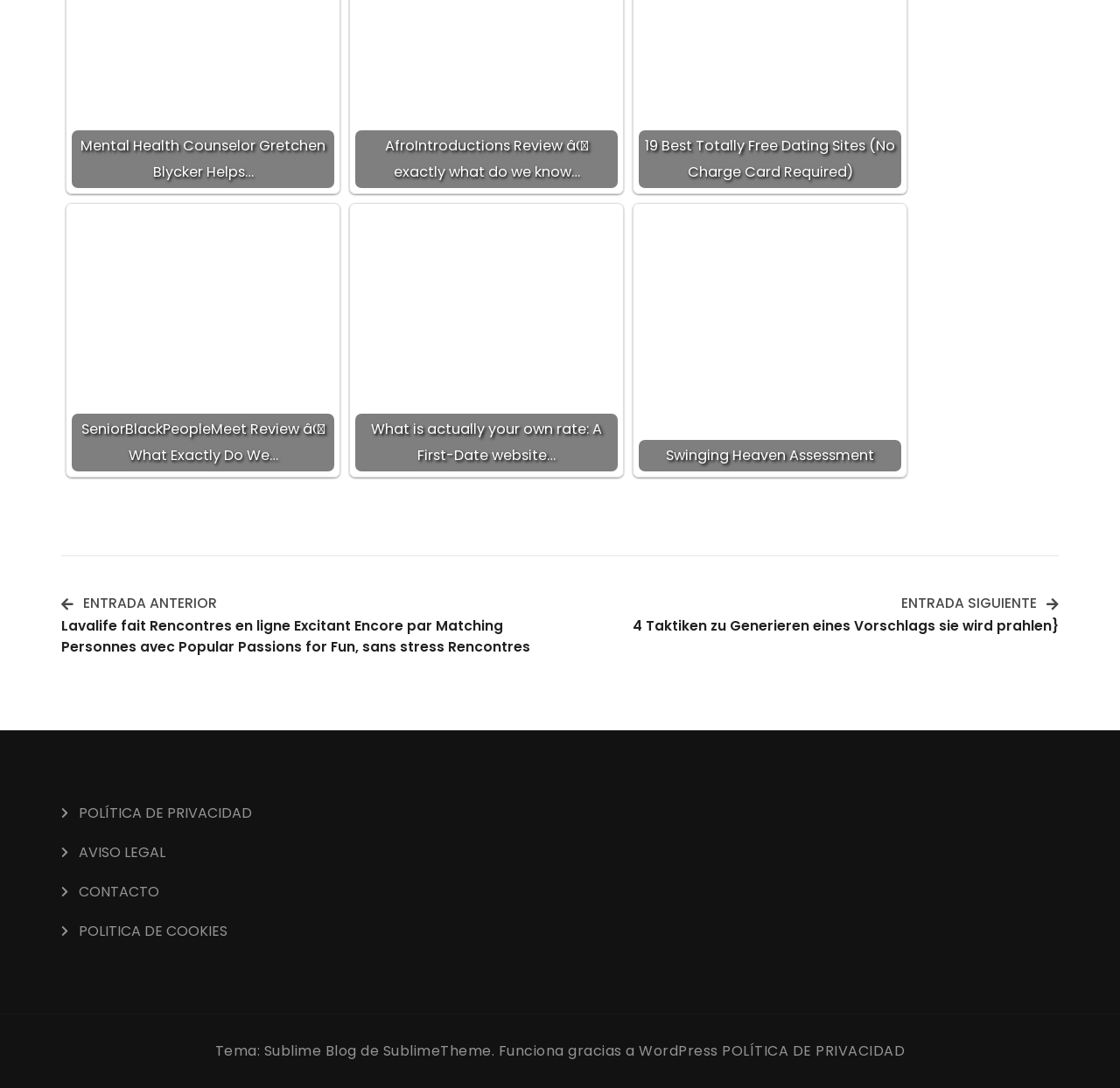What is the theme of the blog?
Please provide a comprehensive answer based on the details in the screenshot.

The theme of the blog is 'SublimeTheme' which can be found by examining the link element with bounding box coordinates [0.342, 0.957, 0.439, 0.975].